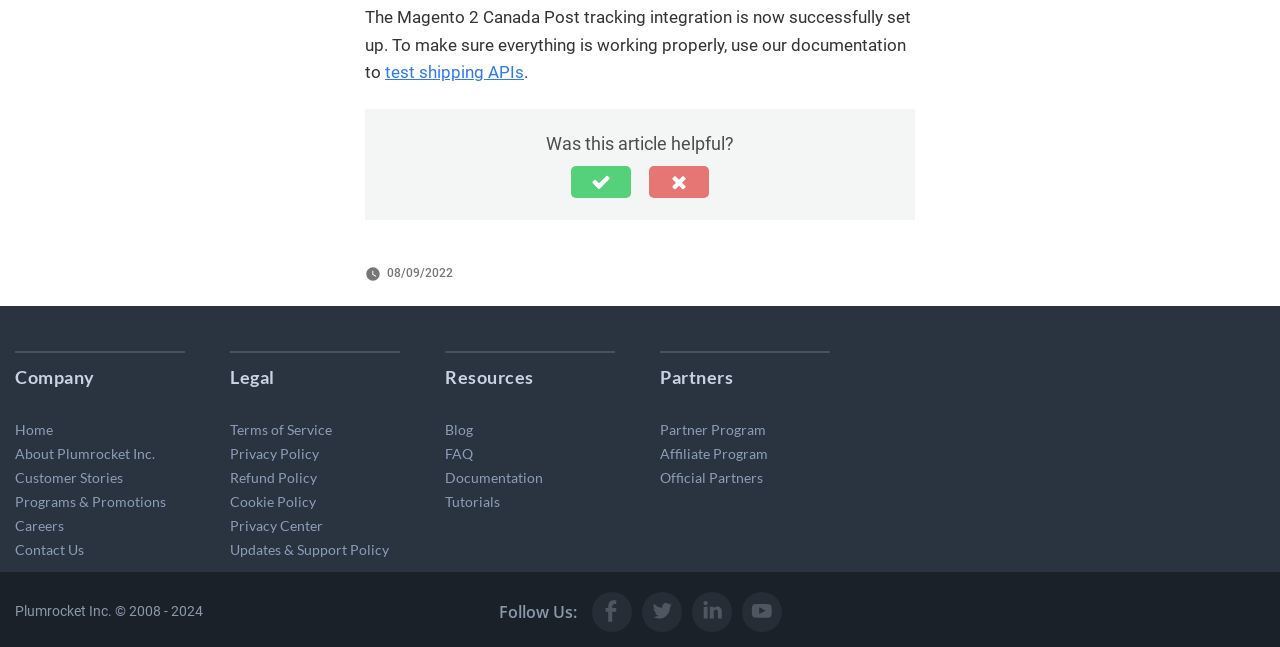What is the status of Magento 2 Canada Post tracking integration?
Analyze the image and deliver a detailed answer to the question.

The status of Magento 2 Canada Post tracking integration can be determined by reading the StaticText element with the text 'The Magento 2 Canada Post tracking integration is now successfully set up.' which indicates that the integration is successfully set up.